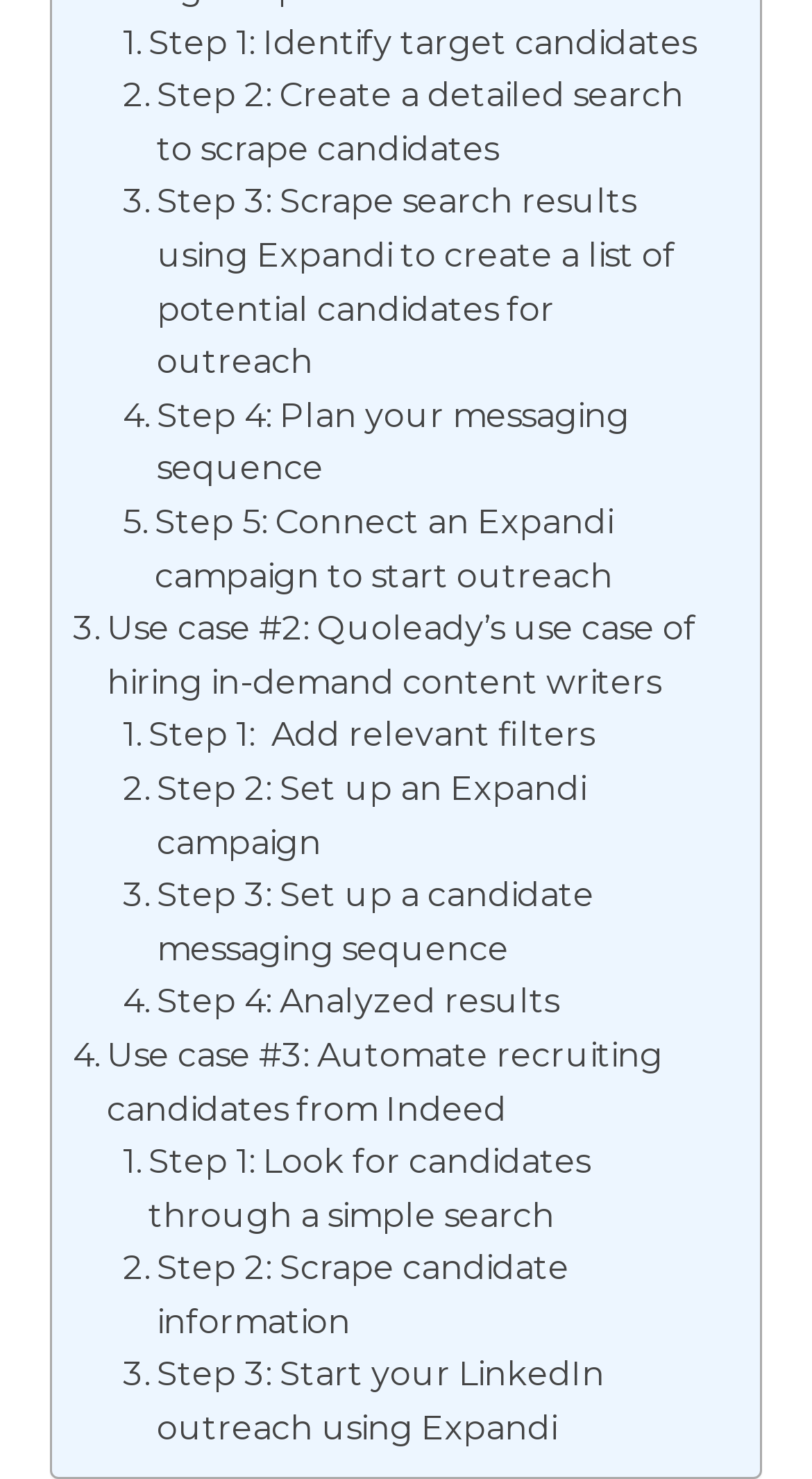What is the purpose of Step 3 in Use case #3?
Based on the image, answer the question with as much detail as possible.

In Use case #3, Step 3 is 'Start your LinkedIn outreach using Expandi'. This step is part of a process to automate recruiting candidates from Indeed, and it involves using Expandi to start outreach on LinkedIn.